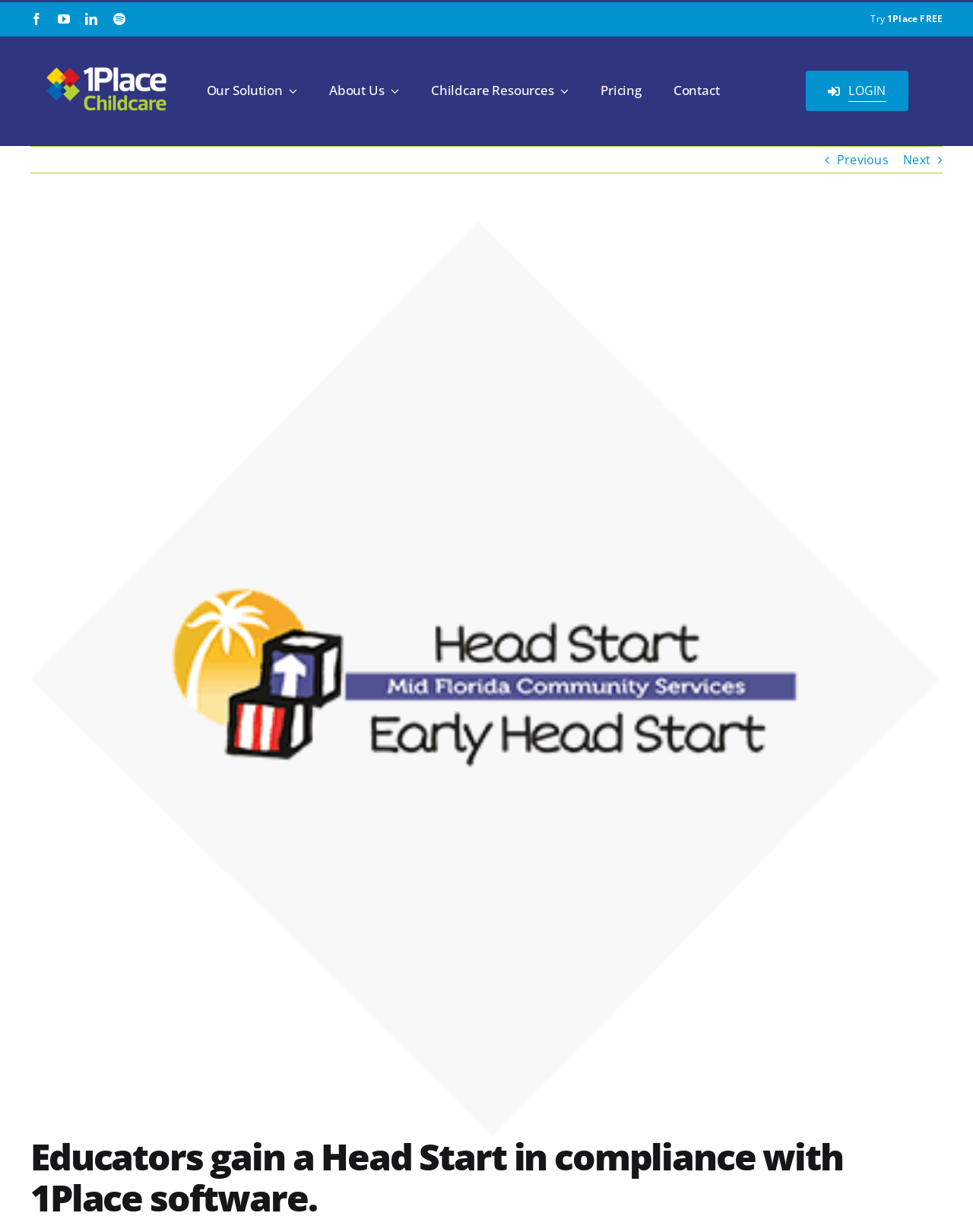Please indicate the bounding box coordinates of the element's region to be clicked to achieve the instruction: "Log in to your account". Provide the coordinates as four float numbers between 0 and 1, i.e., [left, top, right, bottom].

[0.828, 0.057, 0.933, 0.09]